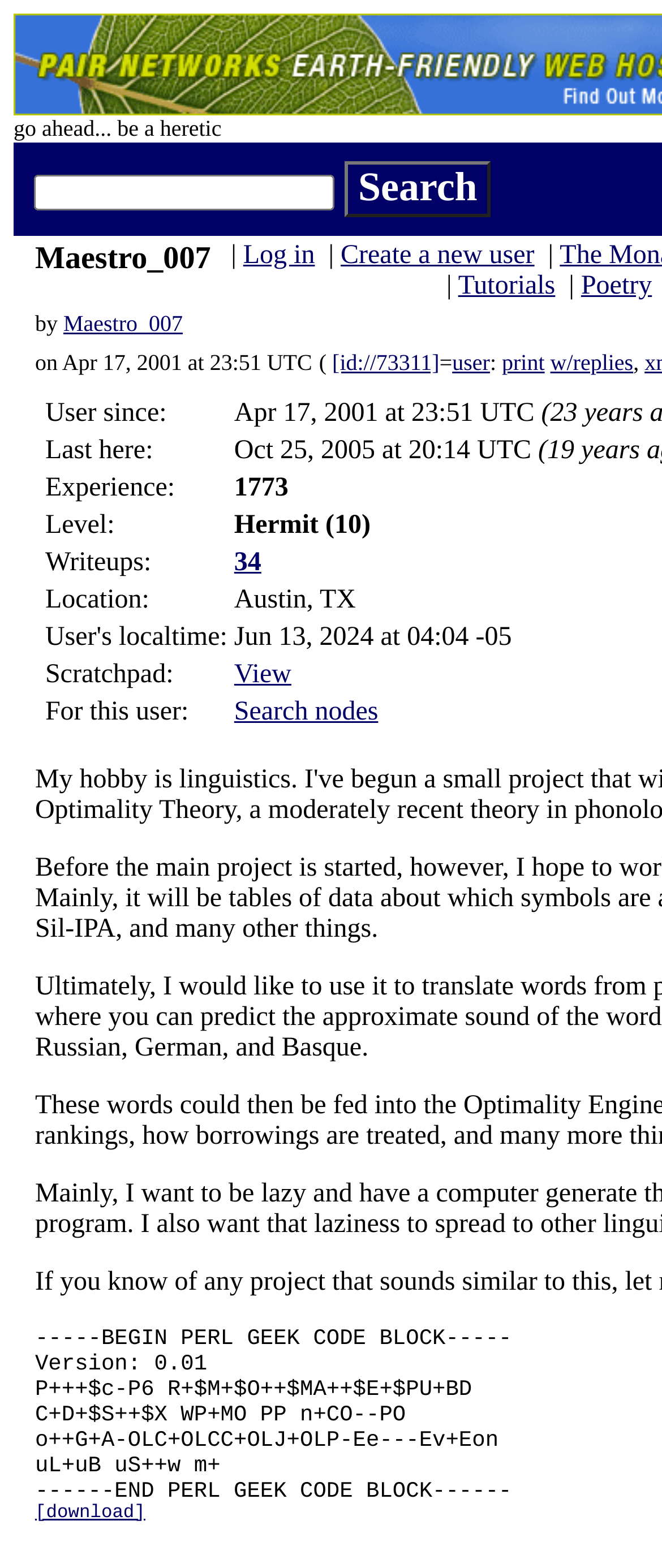Please identify the bounding box coordinates of the element I need to click to follow this instruction: "access November 2023".

None